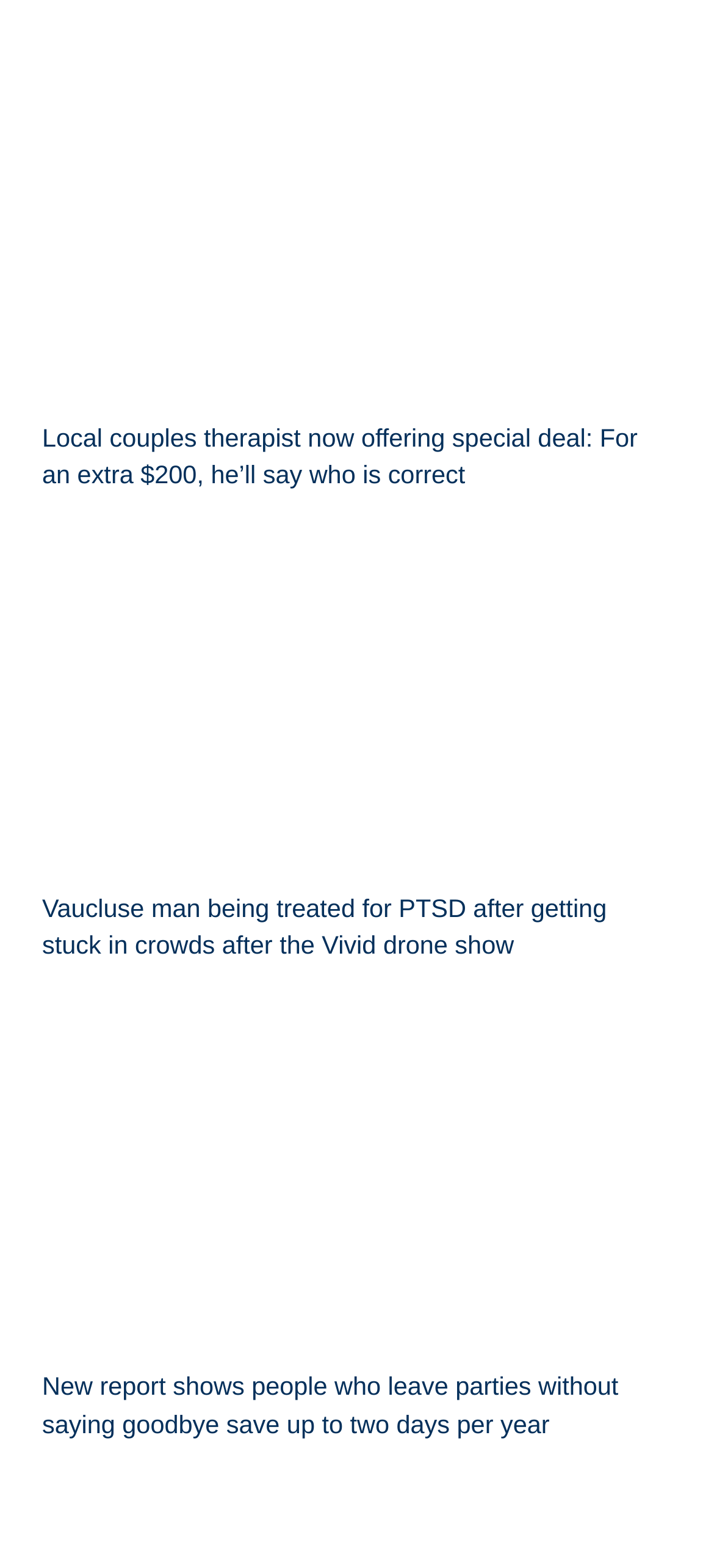Use a single word or phrase to respond to the question:
What is the benefit of leaving parties without saying goodbye?

saving time